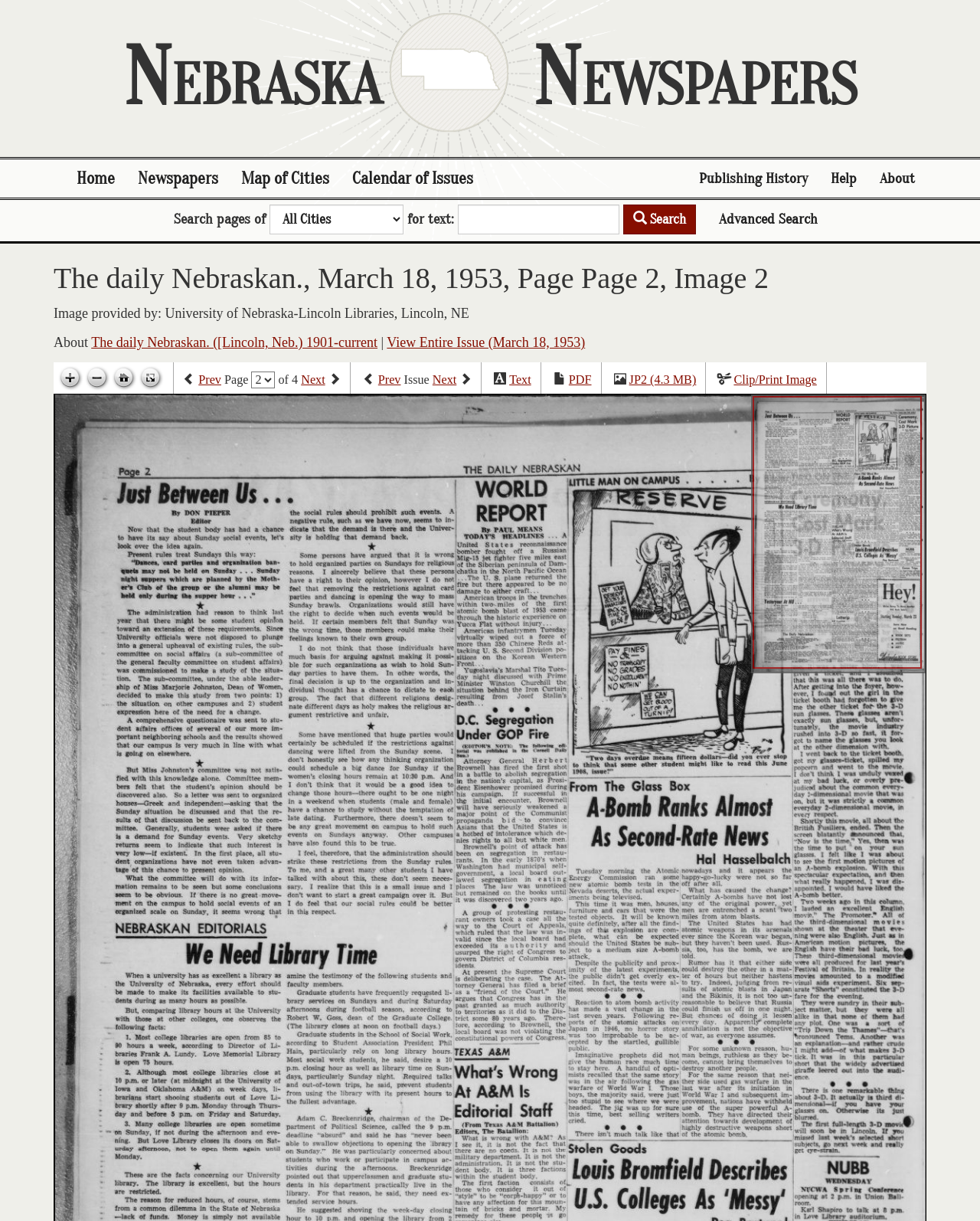What is the format of the downloadable image?
Look at the screenshot and give a one-word or phrase answer.

JP2